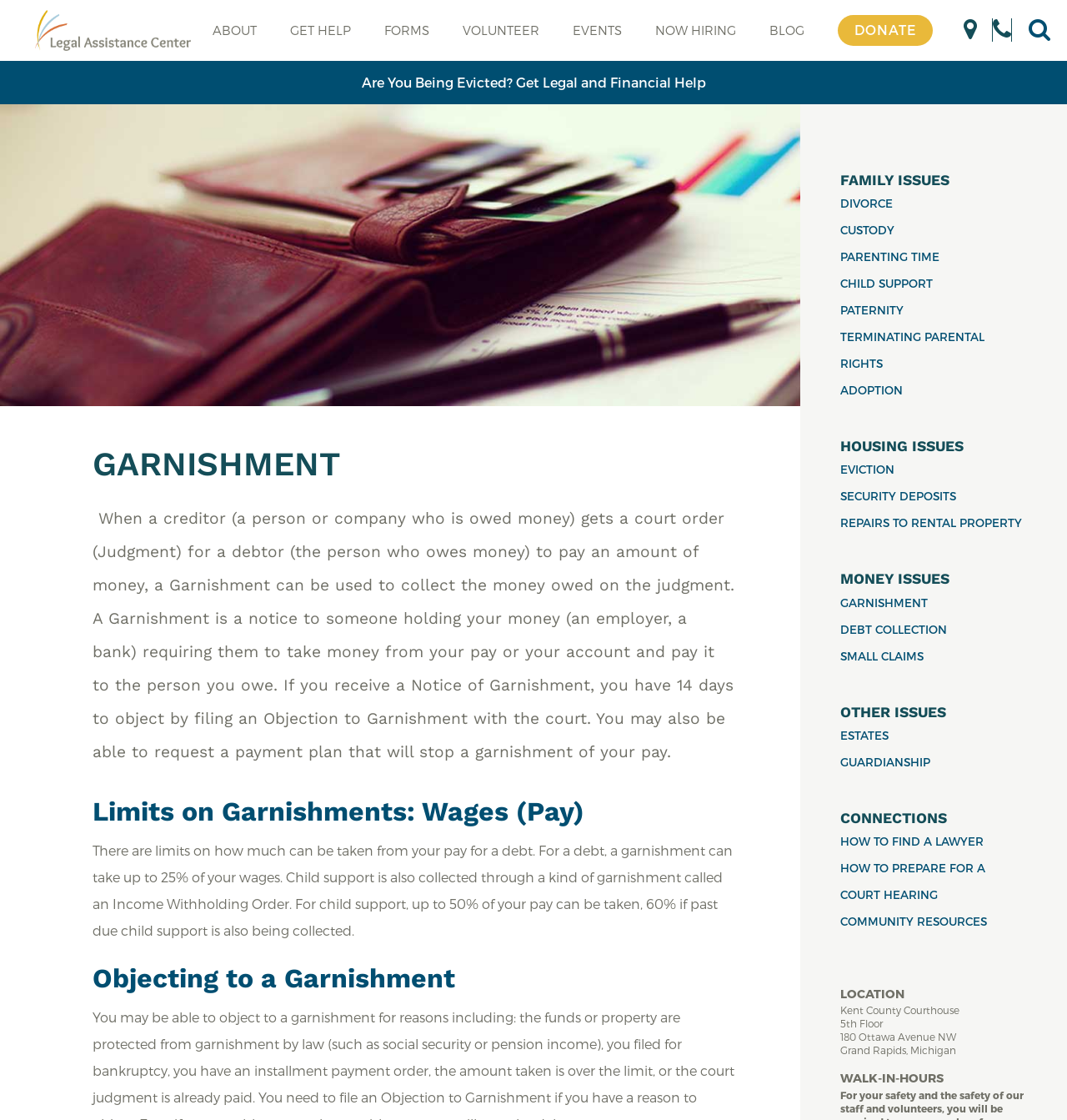What are the types of family issues addressed on the webpage?
Examine the image and provide an in-depth answer to the question.

The webpage provides resources on various family issues, including divorce, custody, parenting time, child support, paternity, terminating parental rights, and adoption. These are listed under the heading 'FAMILY ISSUES'.